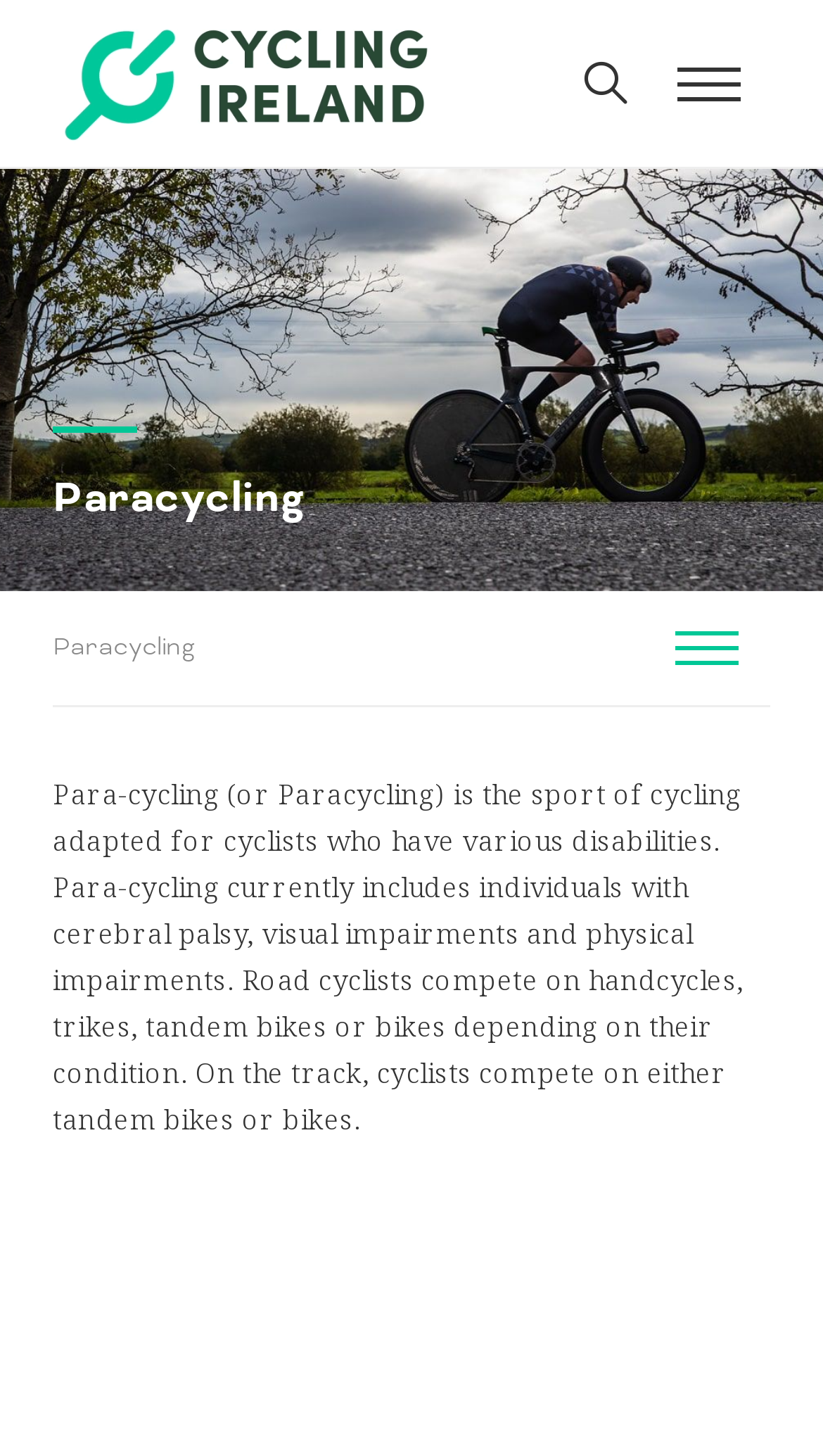Respond with a single word or phrase to the following question:
What is paracycling?

Cycling for disabled